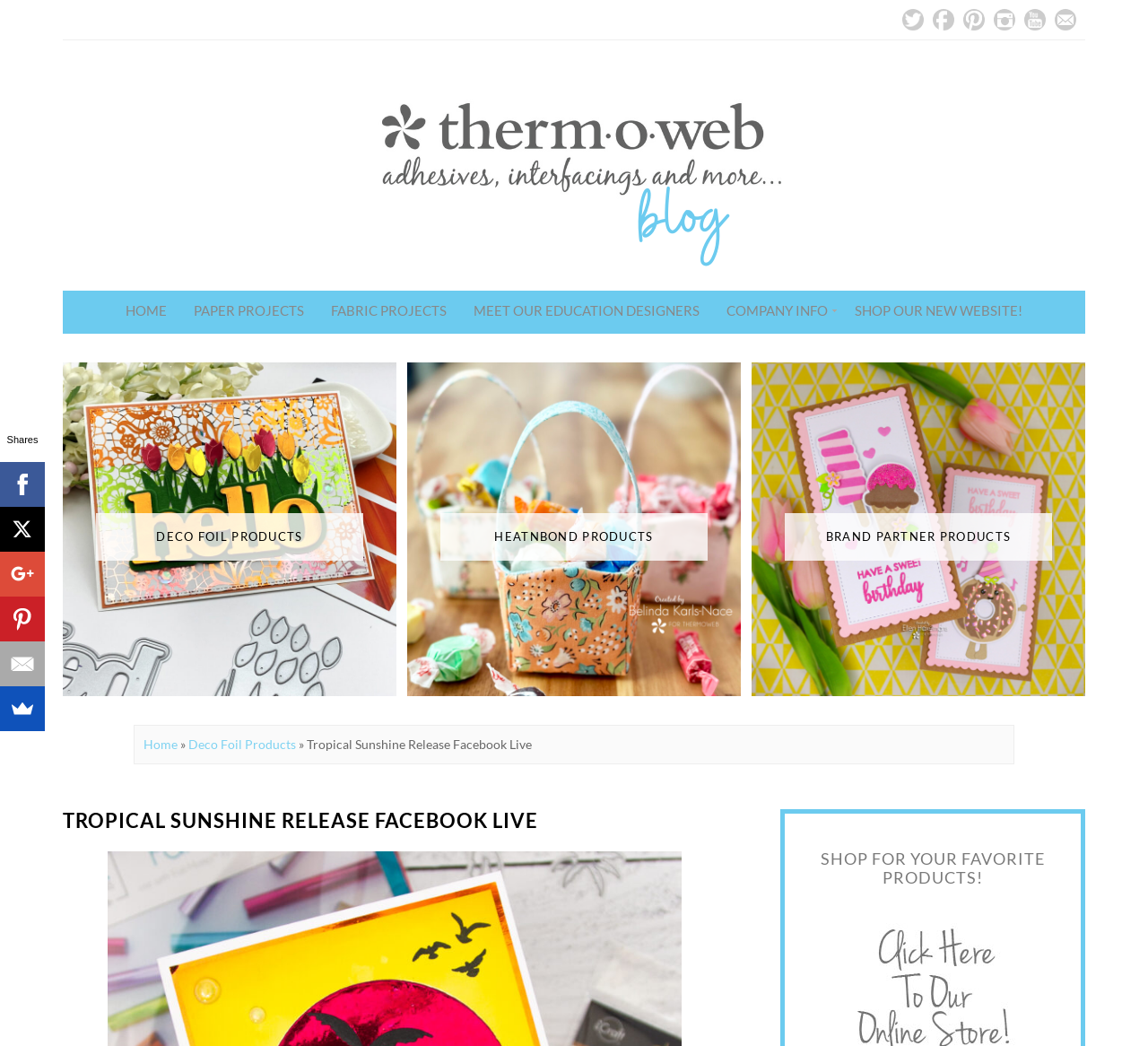Explain the features and main sections of the webpage comprehensively.

This webpage is about Therm O Web, a company that offers various products and services related to crafting and design. At the top of the page, there is a header section with links to social media platforms, including Twitter, Facebook, Pinterest, Instagram, YouTube, and Email. Below the header, there is a navigation menu with links to different sections of the website, such as Home, Paper Projects, Fabric Projects, Meet Our Education Designers, Company Info, and Shop Our New Website.

On the left side of the page, there are three sections with links to specific product categories: Deco Foil Products, HeatnBond Products, and Brand Partner Products. Each section has an image and a heading that describes the product category.

In the main content area, there is a heading that reads "Tropical Sunshine Release Facebook Live" and a link to the same title. Below this heading, there is a section with a heading that says "SHOP FOR YOUR FAVORITE PRODUCTS!".

On the right side of the page, there is a section with links to social media platforms, including Facebook, Google+, Pinterest, and Email. Each link has an accompanying image.

At the bottom of the page, there is a section with a link to the Home page and a static text that reads "»".